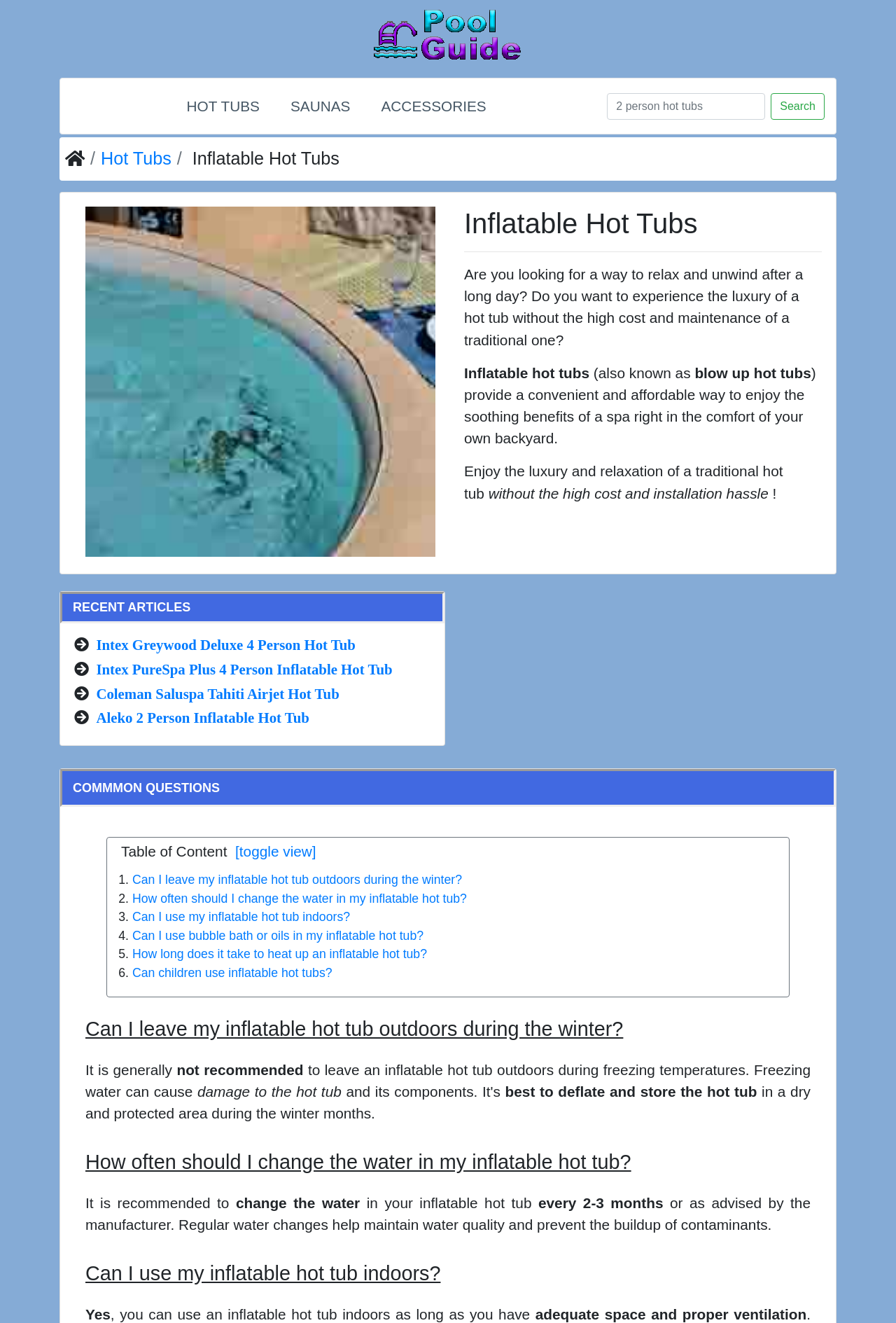Can children use inflatable hot tubs?
Using the information from the image, answer the question thoroughly.

Although the webpage does not explicitly state that children can use inflatable hot tubs, it does provide a link to a question 'Can children use inflatable hot tubs?' under the 'COMMON QUESTIONS' section, implying that it is possible for children to use them.